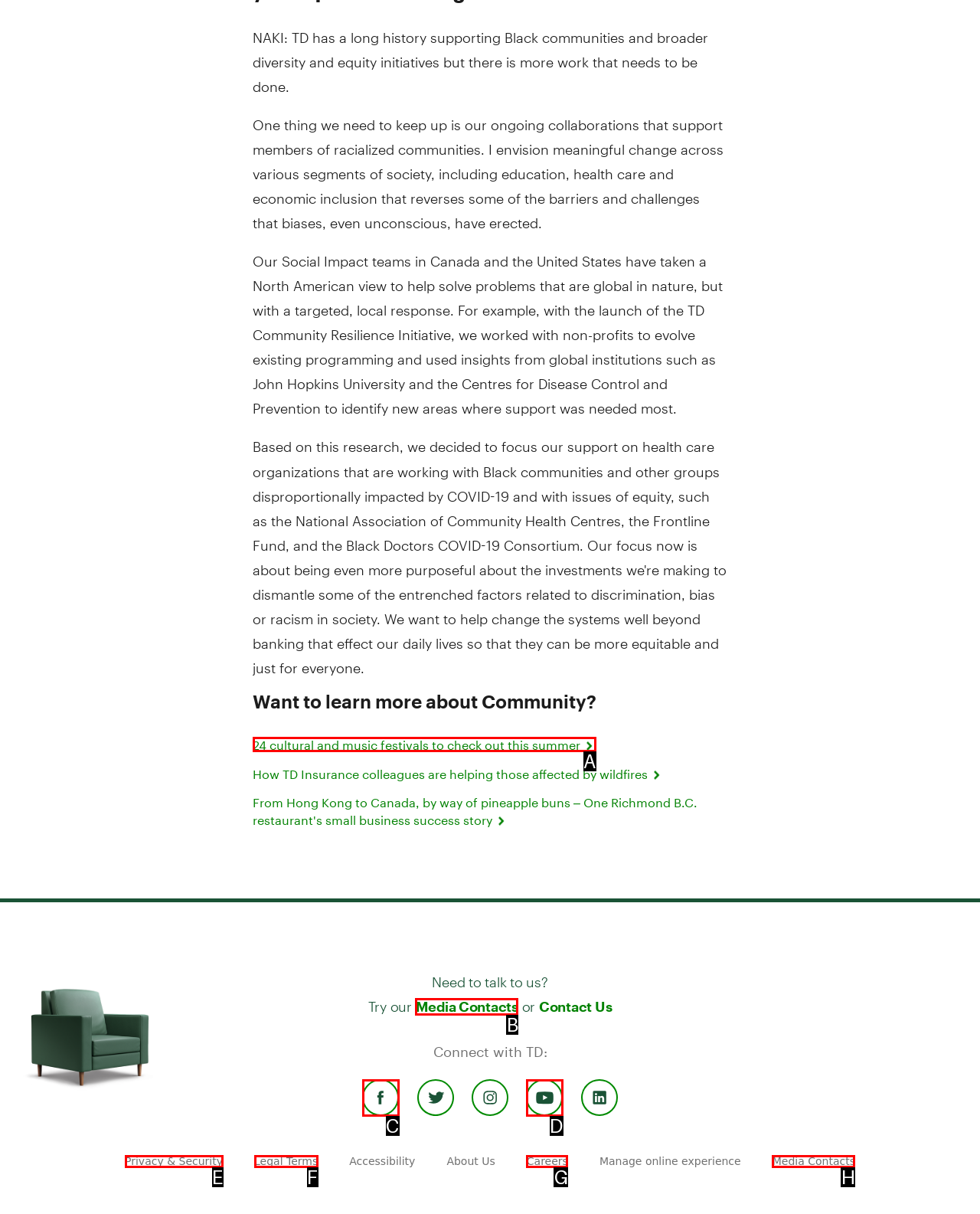Tell me which option I should click to complete the following task: Read about 24 cultural and music festivals to check out this summer
Answer with the option's letter from the given choices directly.

A